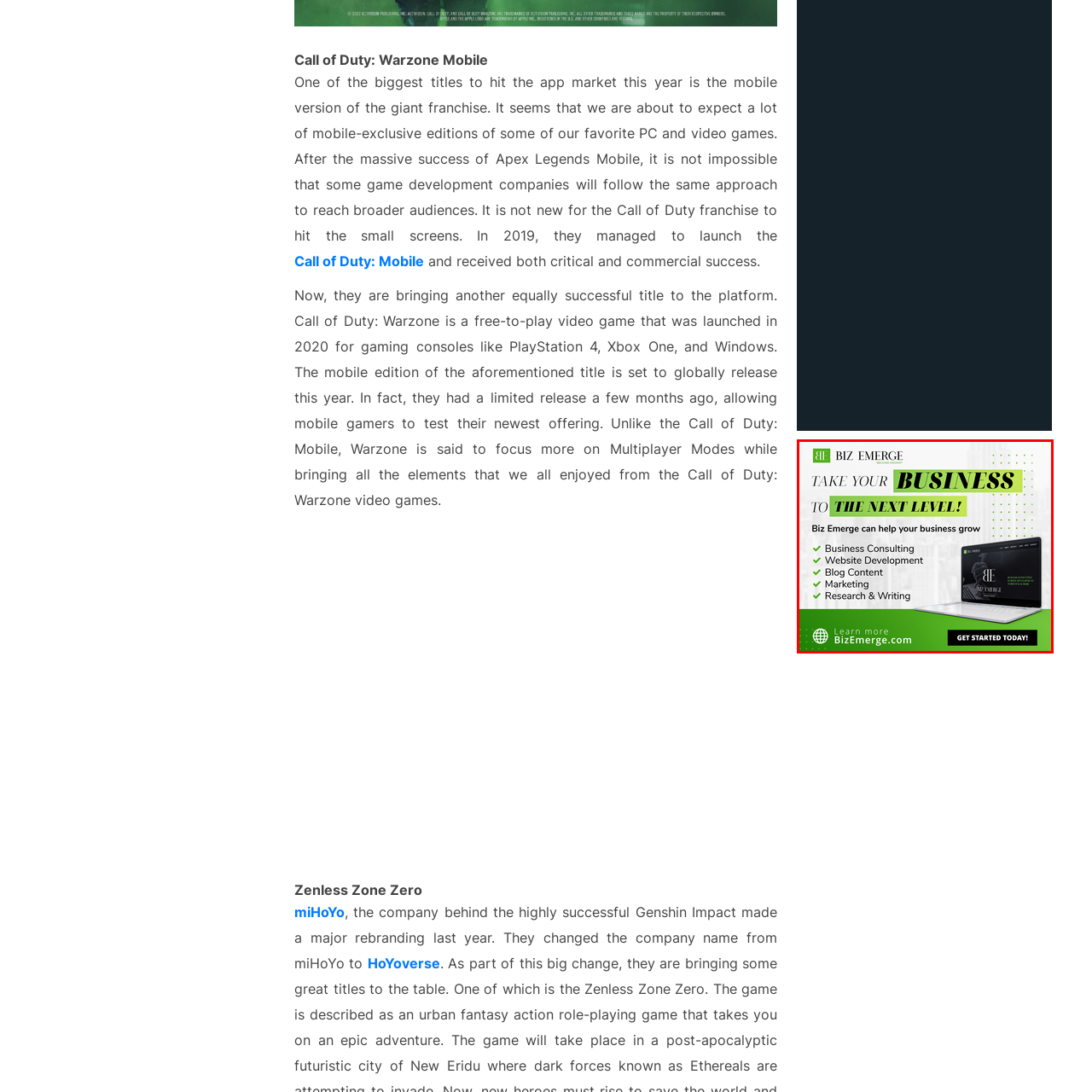Please review the image enclosed by the red bounding box and give a detailed answer to the following question, utilizing the information from the visual: What is the color scheme used in the banner design?

The overall design of the banner uses a clean layout with a vibrant green and black color scheme, making the information easy to digest.